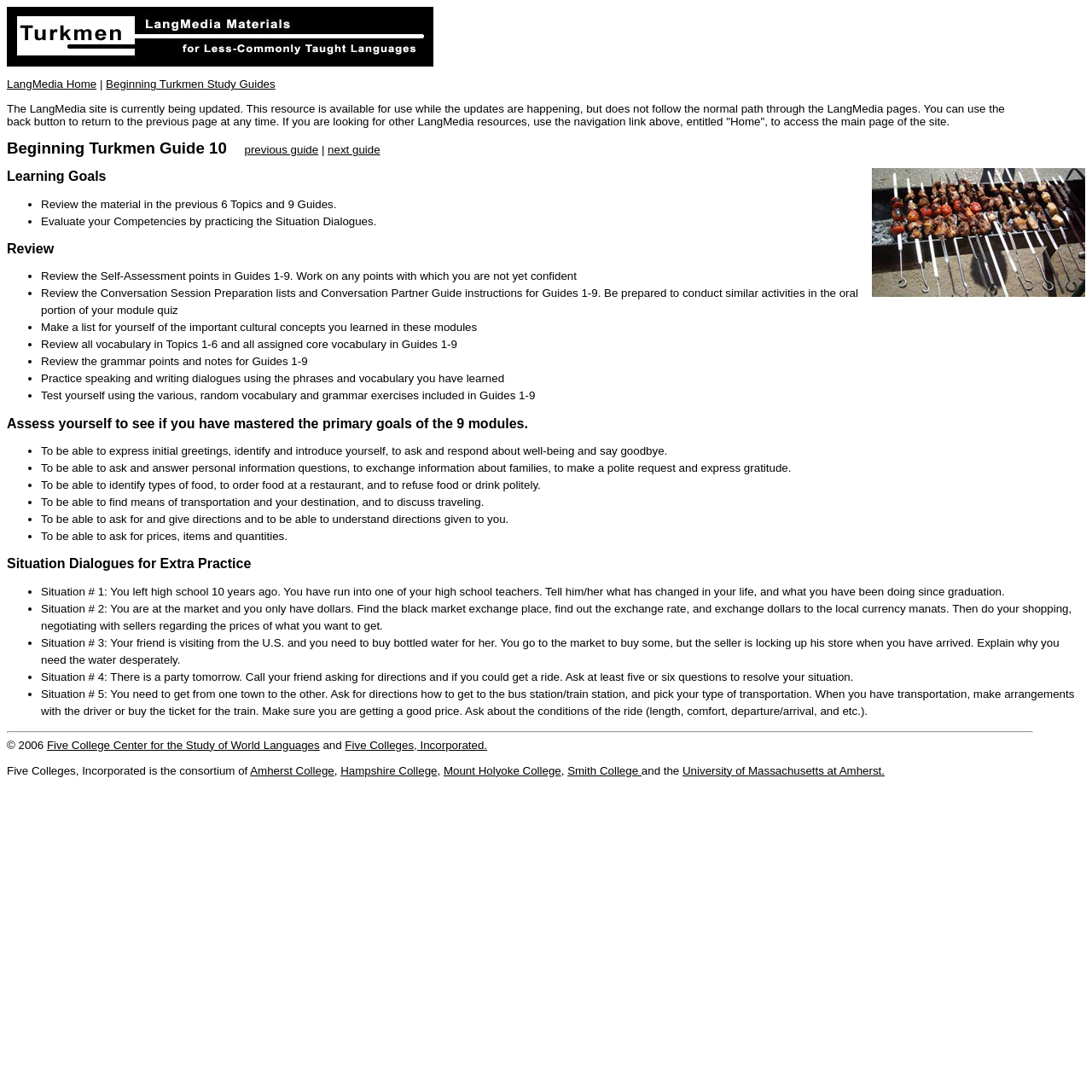Identify the bounding box coordinates of the region that should be clicked to execute the following instruction: "Click the 'Beginning Turkmen Study Guides' link".

[0.097, 0.071, 0.252, 0.083]